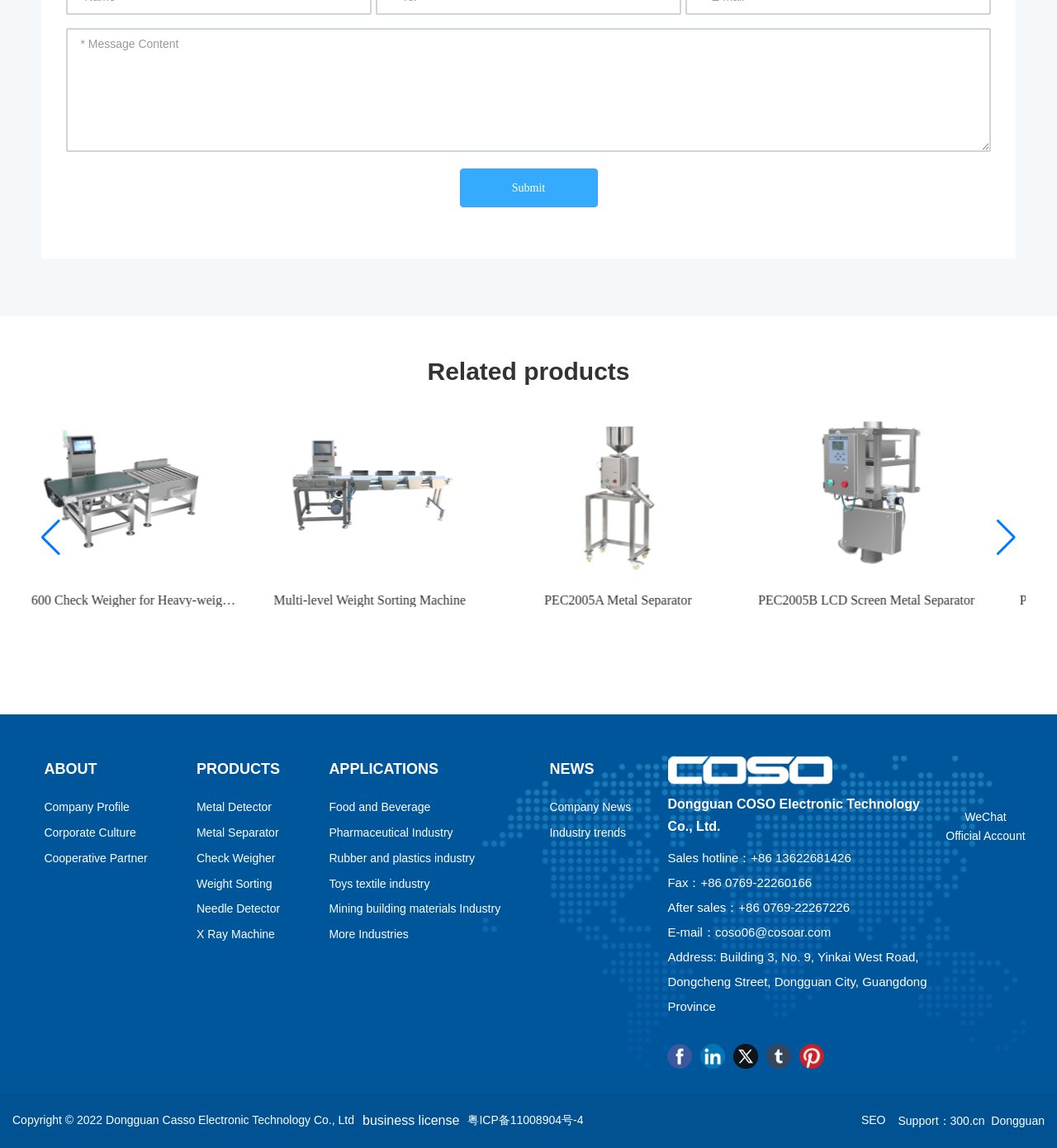Answer the question in one word or a short phrase:
What is the phone number for sales?

+86 13622681426